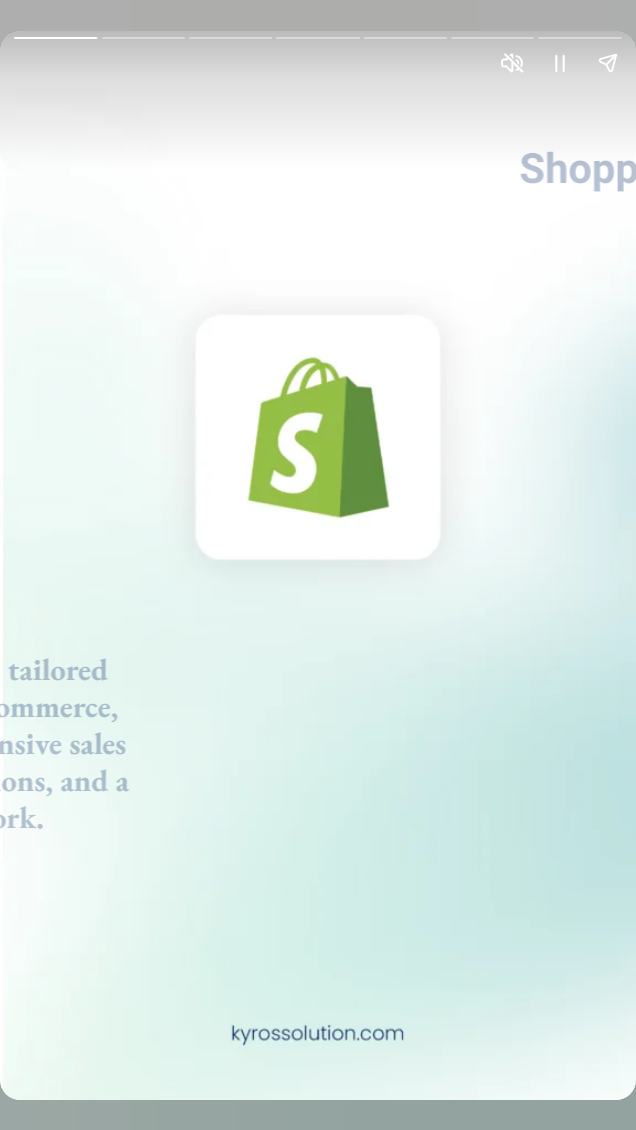What is symbolized by the stylized 'S' on the shopping bag? Look at the image and give a one-word or short phrase answer.

Shopify's focus on online retail